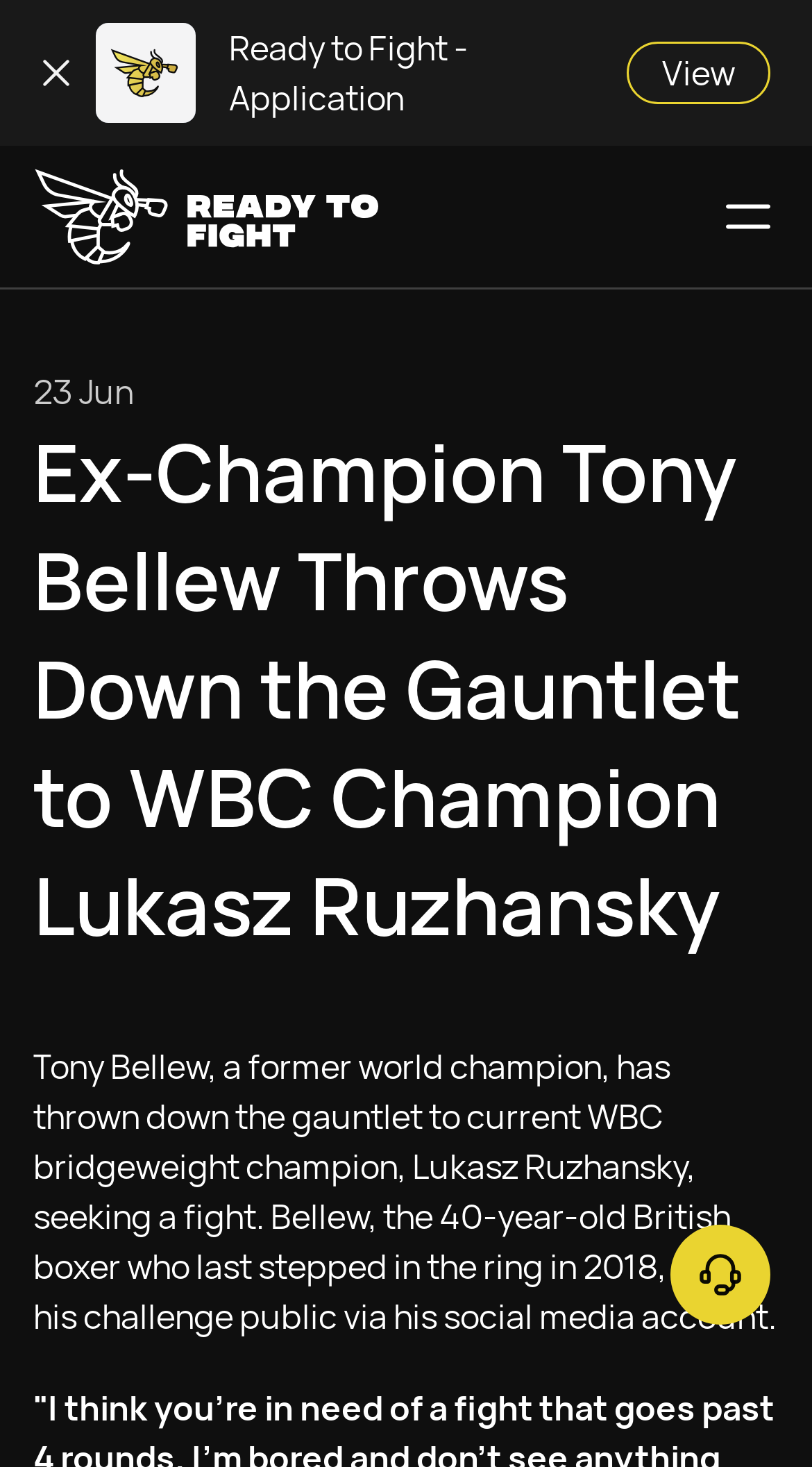Refer to the screenshot and give an in-depth answer to this question: What is the date of the article?

The answer can be found in the StaticText element with the text '23 Jun' which is likely to be the date of the article.